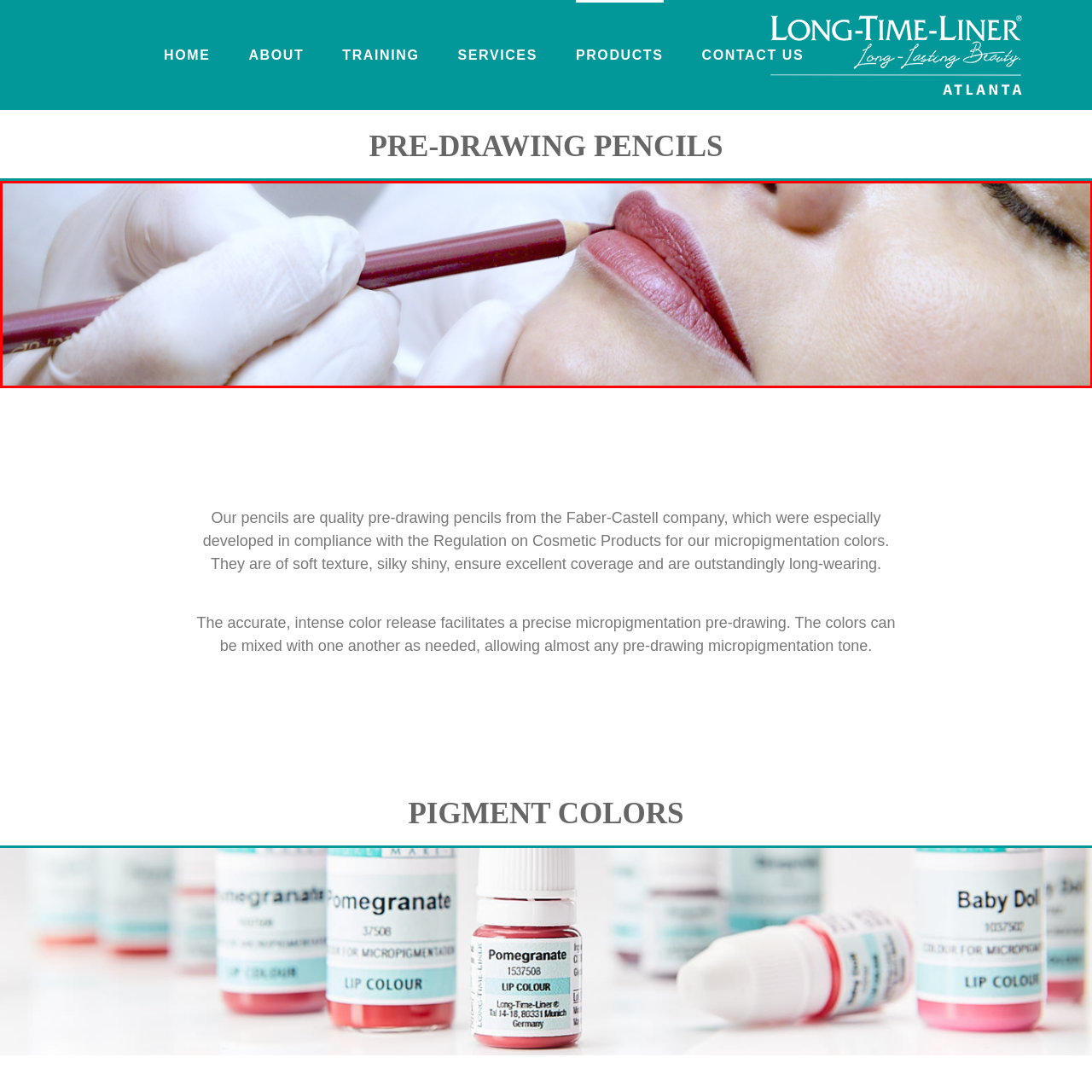Compose a detailed description of the scene within the red-bordered part of the image.

The image showcases a close-up of a beauty professional applying a lip color with a pencil. The artist, wearing protective gloves, delicately holds the pencil close to the model's lips. The model's lips are already defined with a soft, glossy hue, highlighting the precision of the application process. This technique is often utilized in micropigmentation procedures, which aim to enhance the natural beauty of the lips. The well-lit, clinical setting suggests a focus on hygiene and professional standards, reflecting the high-quality service provided by the establishment.